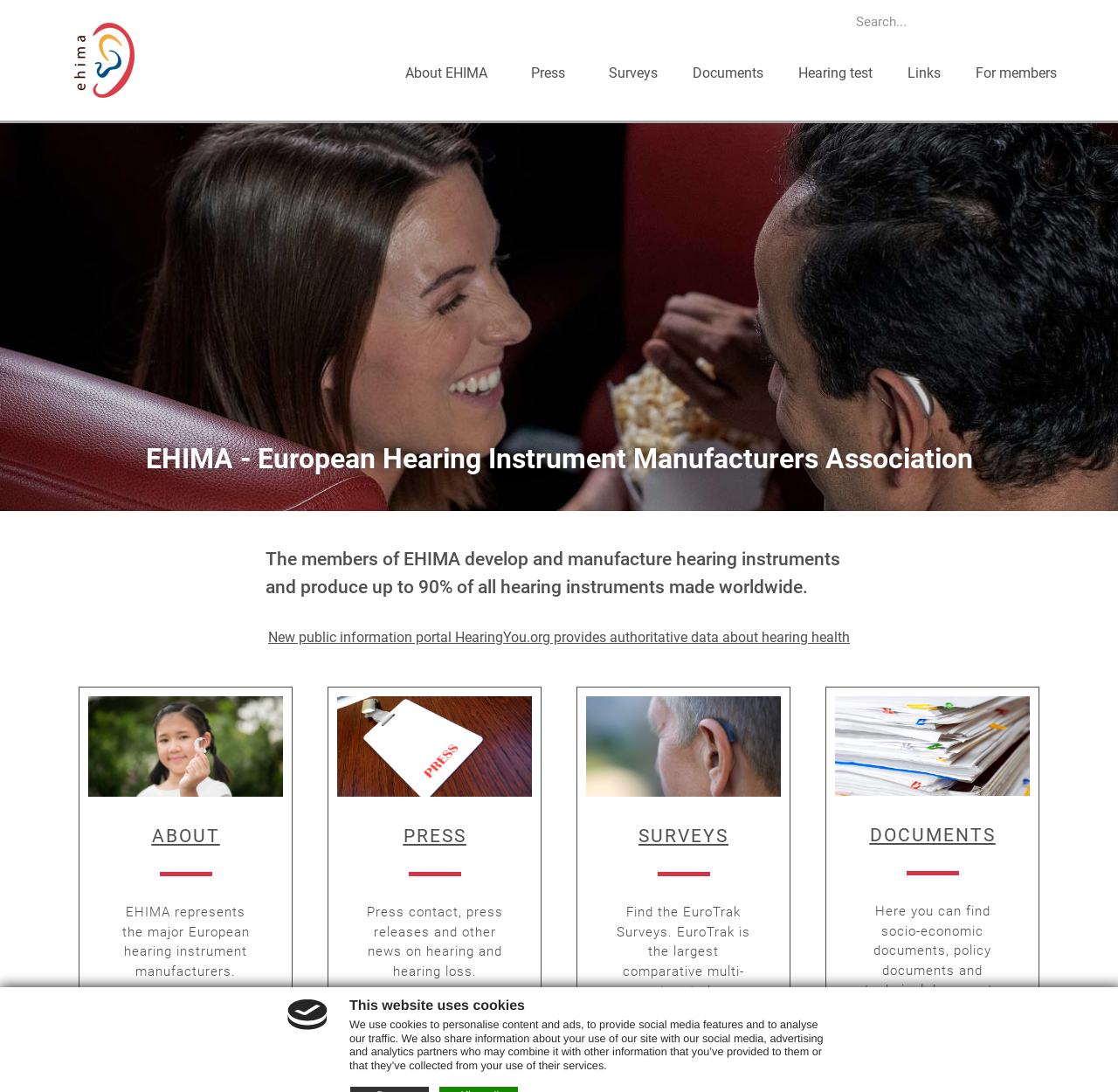Determine the bounding box coordinates of the clickable element to complete this instruction: "Find documents". Provide the coordinates in the format of four float numbers between 0 and 1, [left, top, right, bottom].

[0.778, 0.755, 0.89, 0.774]